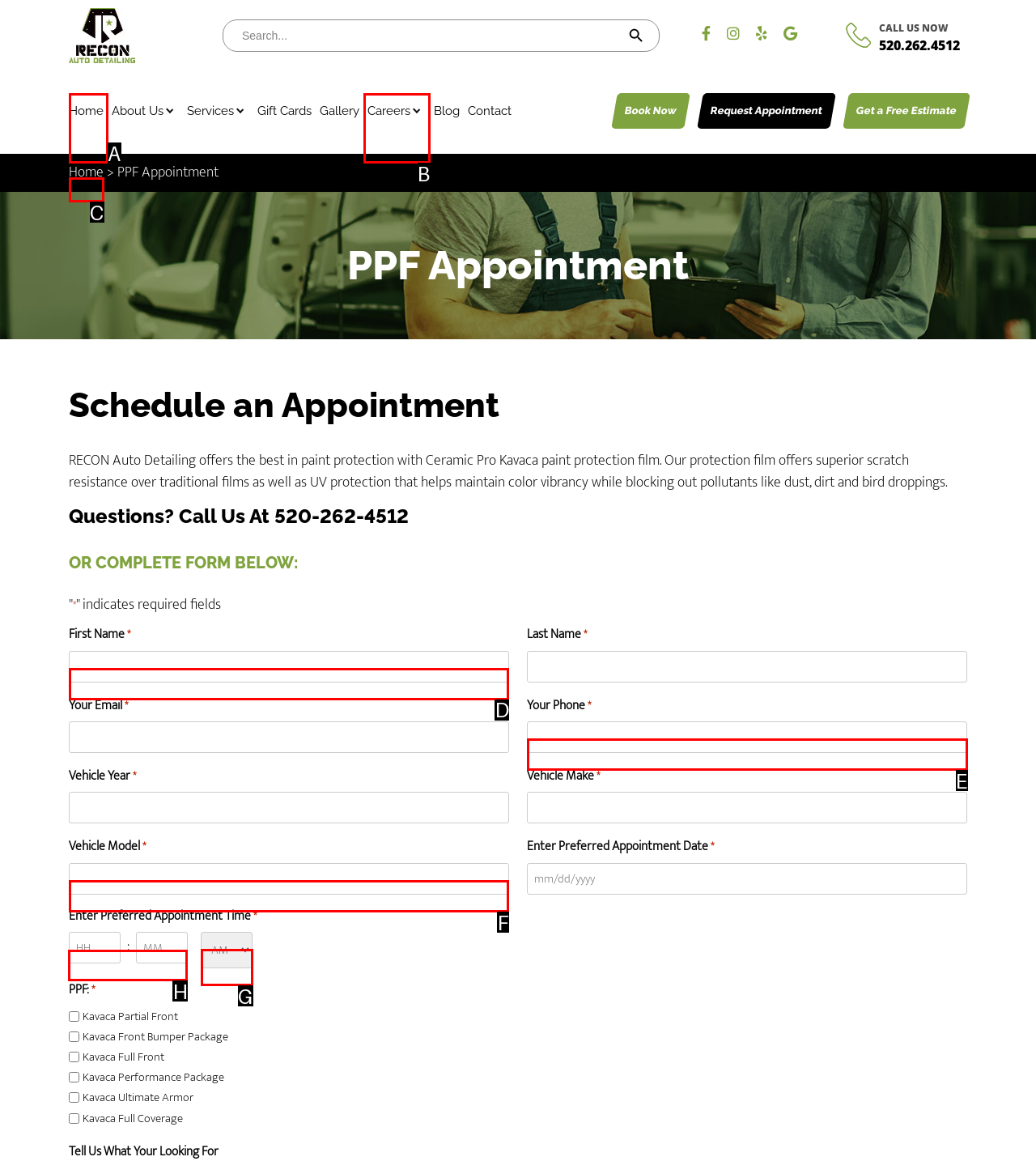Determine which UI element I need to click to achieve the following task: Select a preferred appointment time Provide your answer as the letter of the selected option.

H